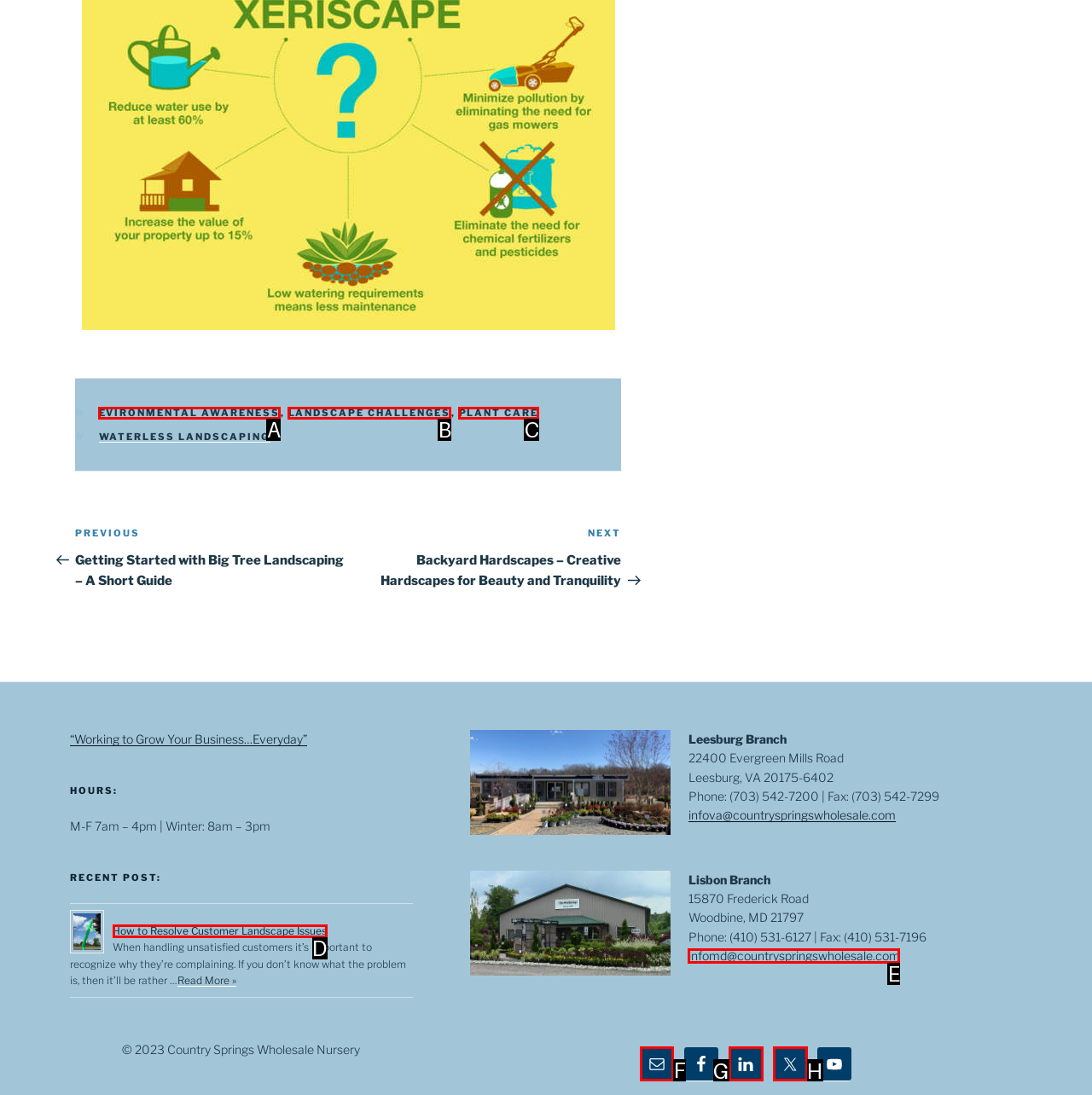What is the letter of the UI element you should click to Click on 'Email'? Provide the letter directly.

F